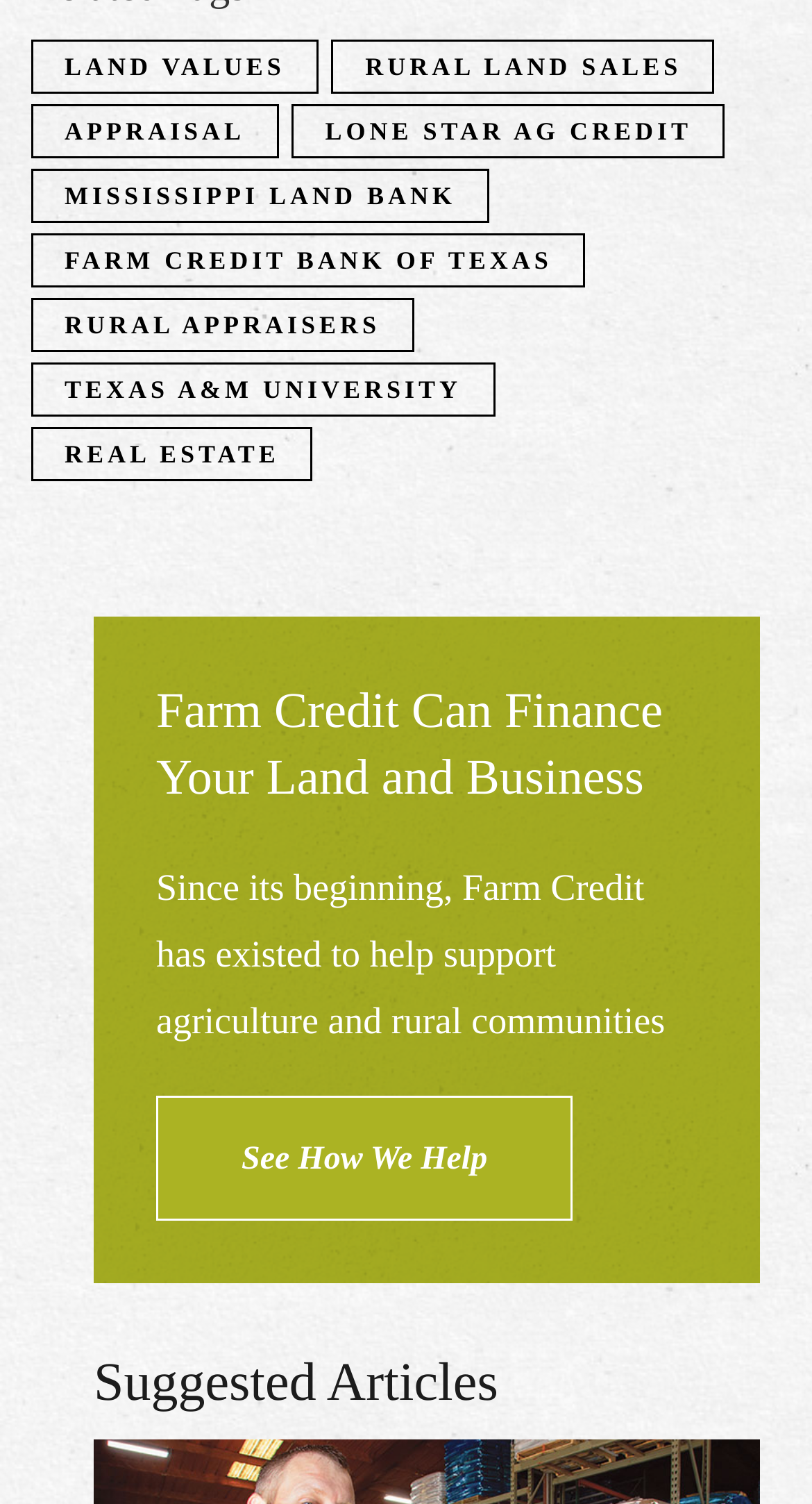Can you identify the bounding box coordinates of the clickable region needed to carry out this instruction: 'View RURAL LAND SALES'? The coordinates should be four float numbers within the range of 0 to 1, stated as [left, top, right, bottom].

[0.45, 0.035, 0.84, 0.054]